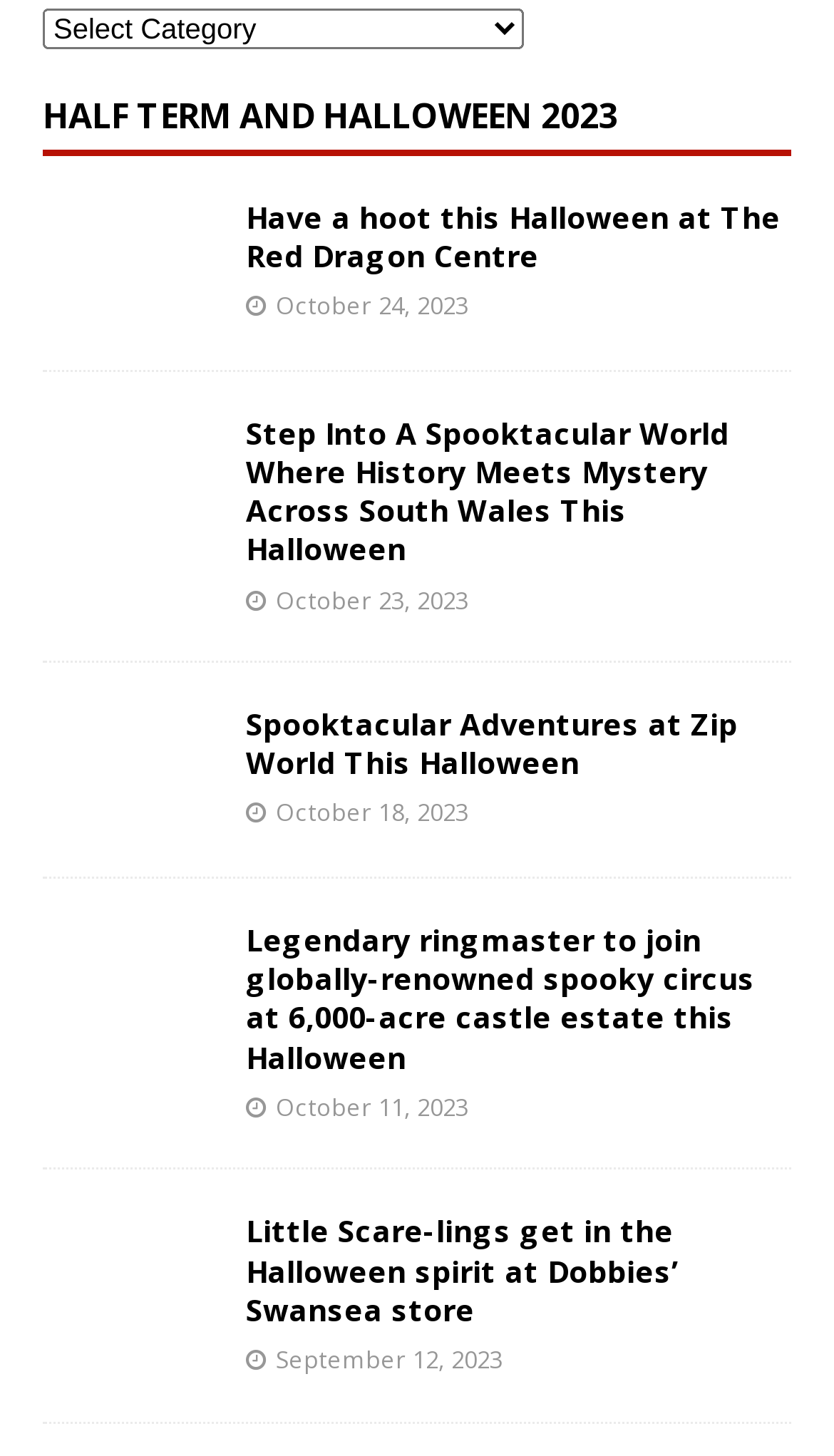Bounding box coordinates are specified in the format (top-left x, top-left y, bottom-right x, bottom-right y). All values are floating point numbers bounded between 0 and 1. Please provide the bounding box coordinate of the region this sentence describes: September 12, 2023

[0.331, 0.922, 0.603, 0.944]